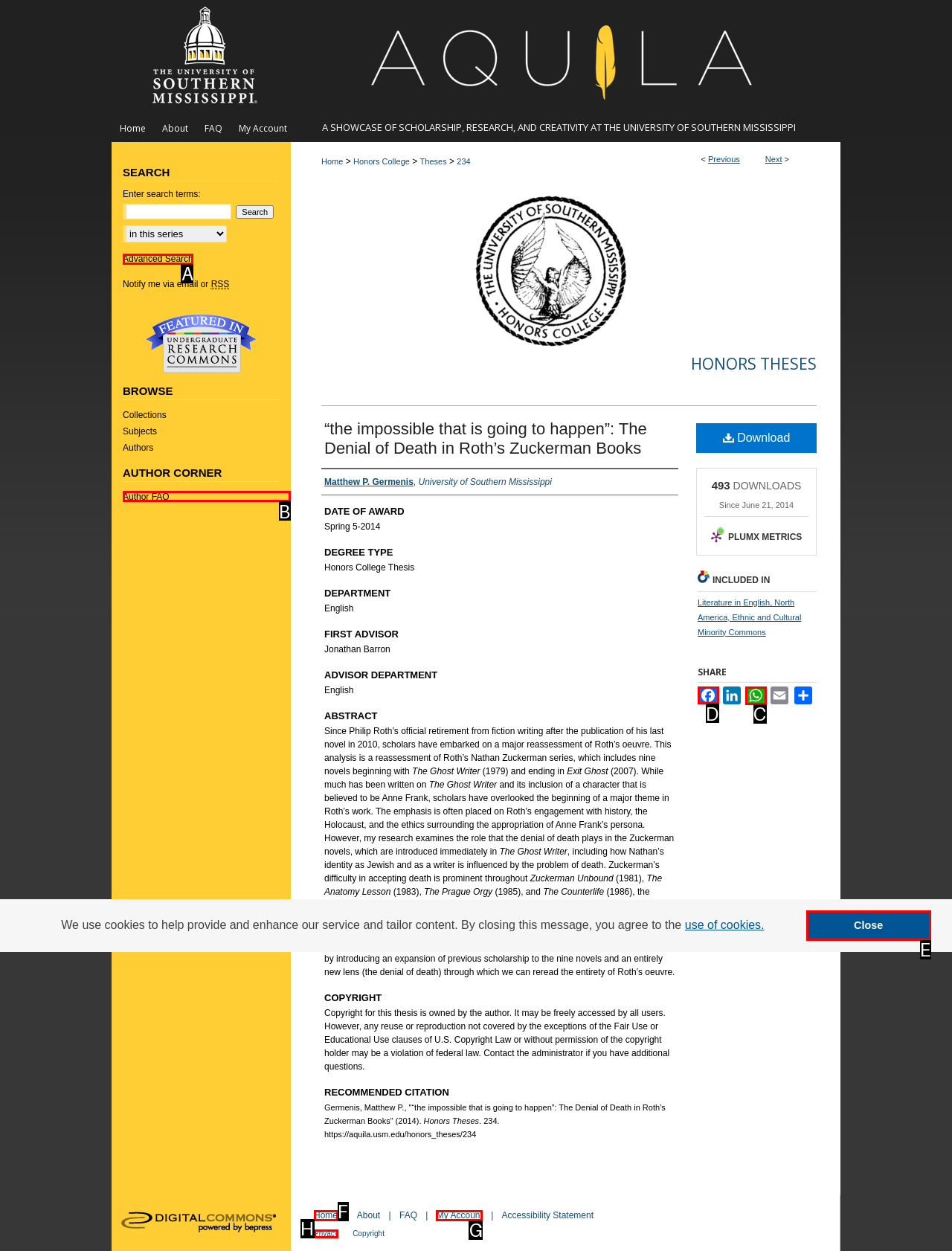Identify the HTML element to click to execute this task: Click the 'Facebook' link Respond with the letter corresponding to the proper option.

D